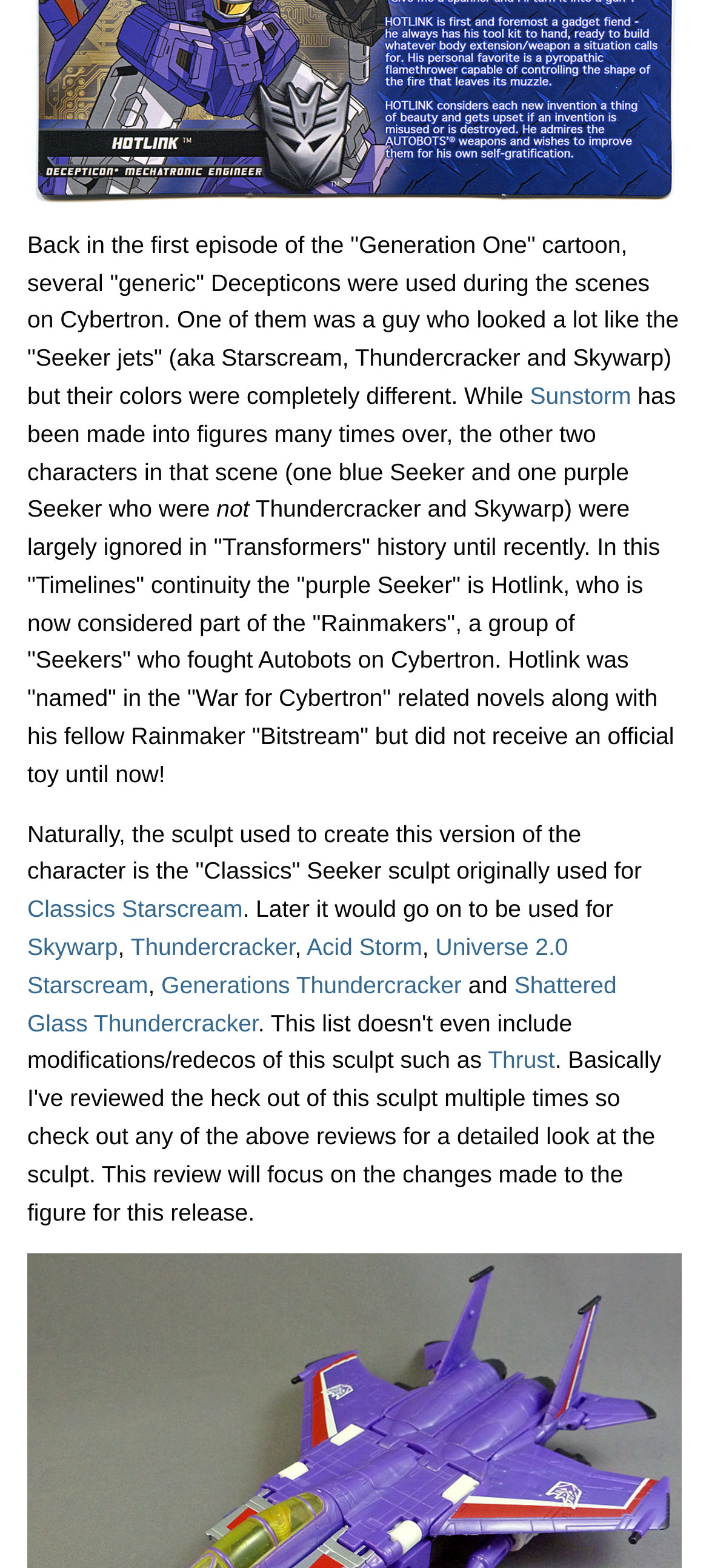Please find the bounding box coordinates of the element that needs to be clicked to perform the following instruction: "Read about Hotlink, a purple Seeker". The bounding box coordinates should be four float numbers between 0 and 1, represented as [left, top, right, bottom].

[0.038, 0.316, 0.951, 0.502]